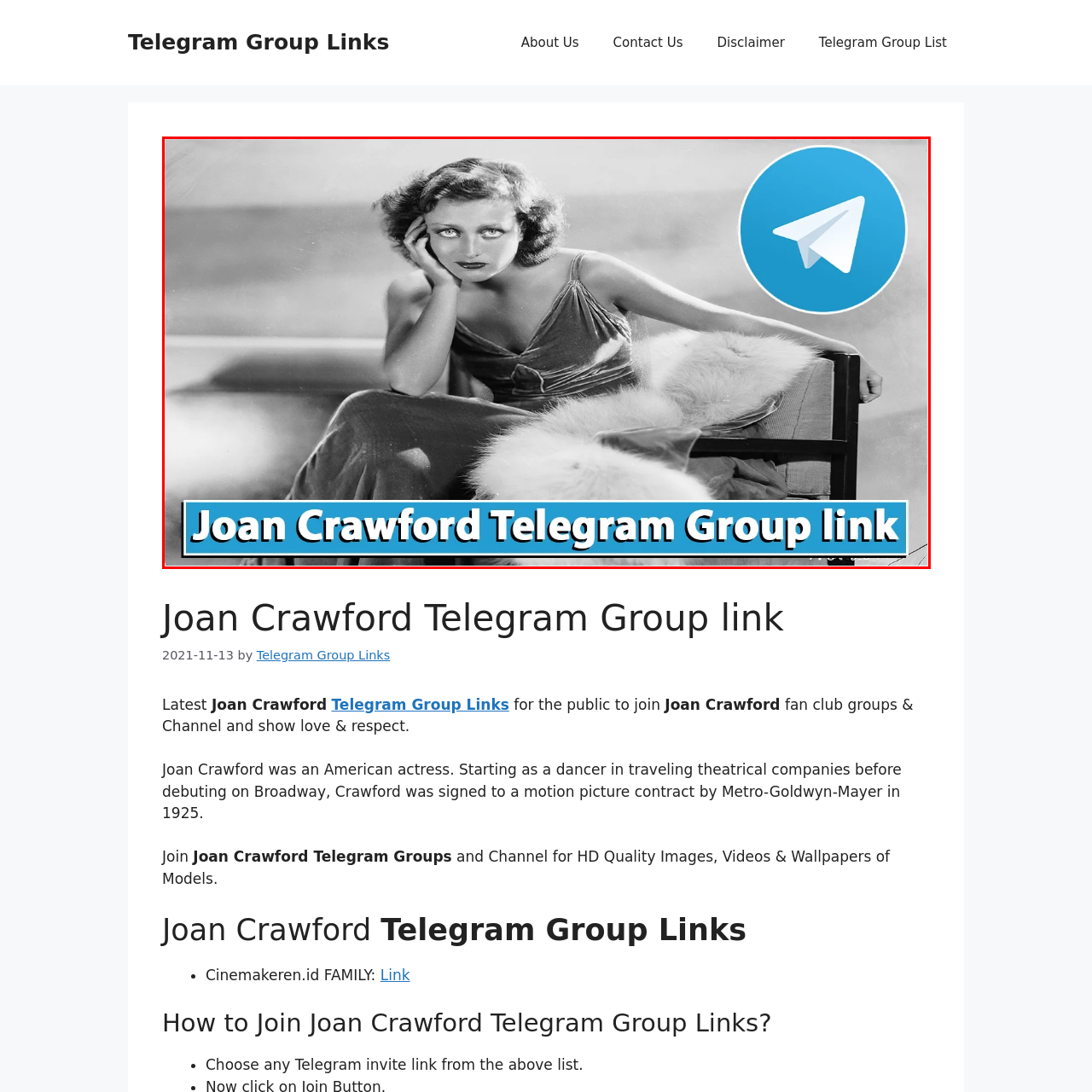Articulate a detailed description of the image inside the red frame.

The image prominently features a vintage black-and-white photograph of an elegant woman, presumably depicting actress Joan Crawford, known for her significant contributions to the film industry. She is seated thoughtfully, resting her head on her hand, exuding a sense of both glamour and introspection. 

In the upper right corner, the Telegram logo is displayed, indicating a link to a related group or channel, specifically dedicated to fans of Joan Crawford. This image serves as a promotional banner for the "Joan Crawford Telegram Group," which invites fans to join a community focused on sharing HD quality images, videos, and wallpapers related to the iconic actress. The caption along the bottom of the image reinforces this invitation, stating "Joan Crawford Telegram Group link," further encouraging viewers to engage with the community.